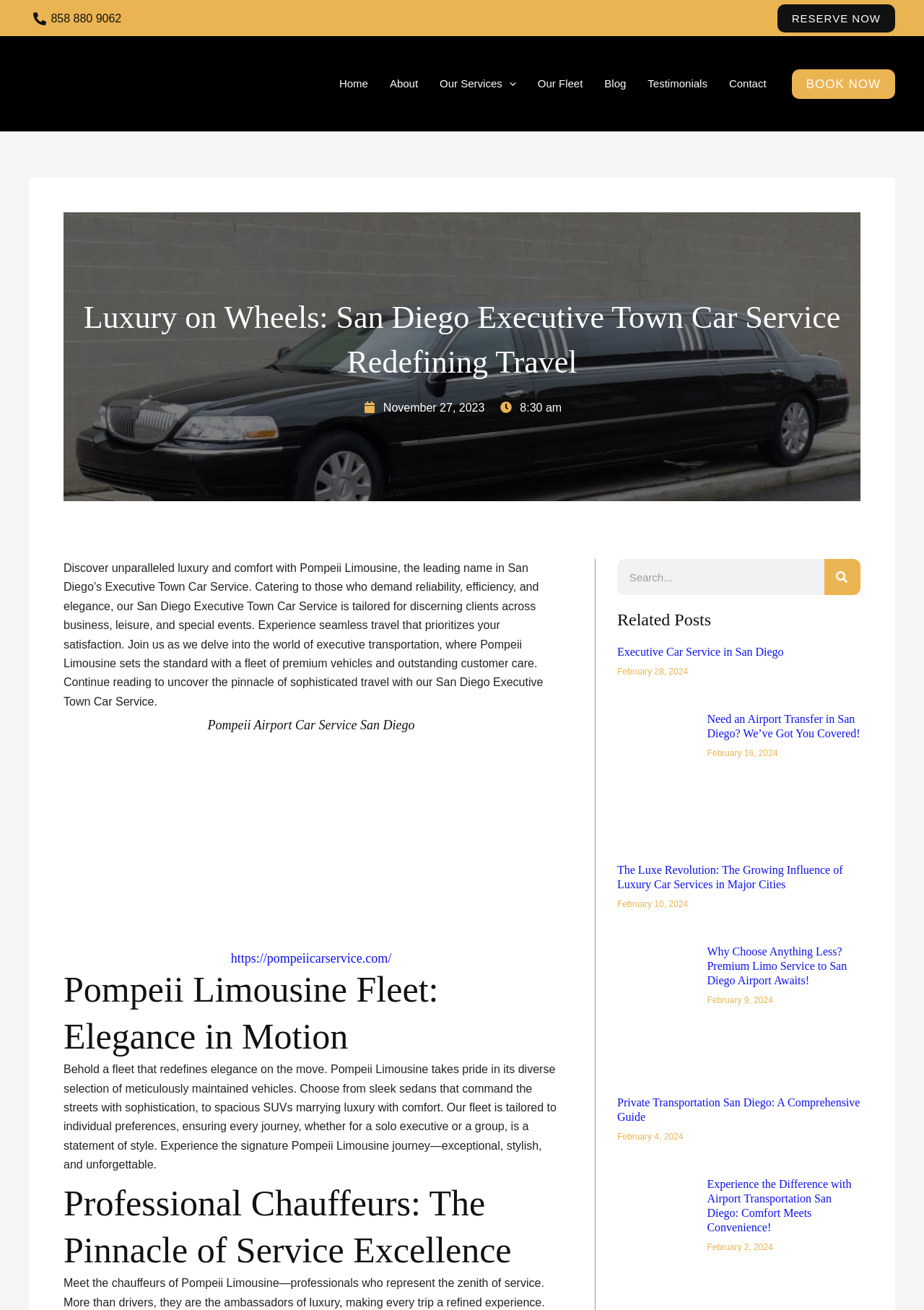Given the description: "parent_node: Your Name: name="name"", determine the bounding box coordinates of the UI element. The coordinates should be formatted as four float numbers between 0 and 1, [left, top, right, bottom].

None